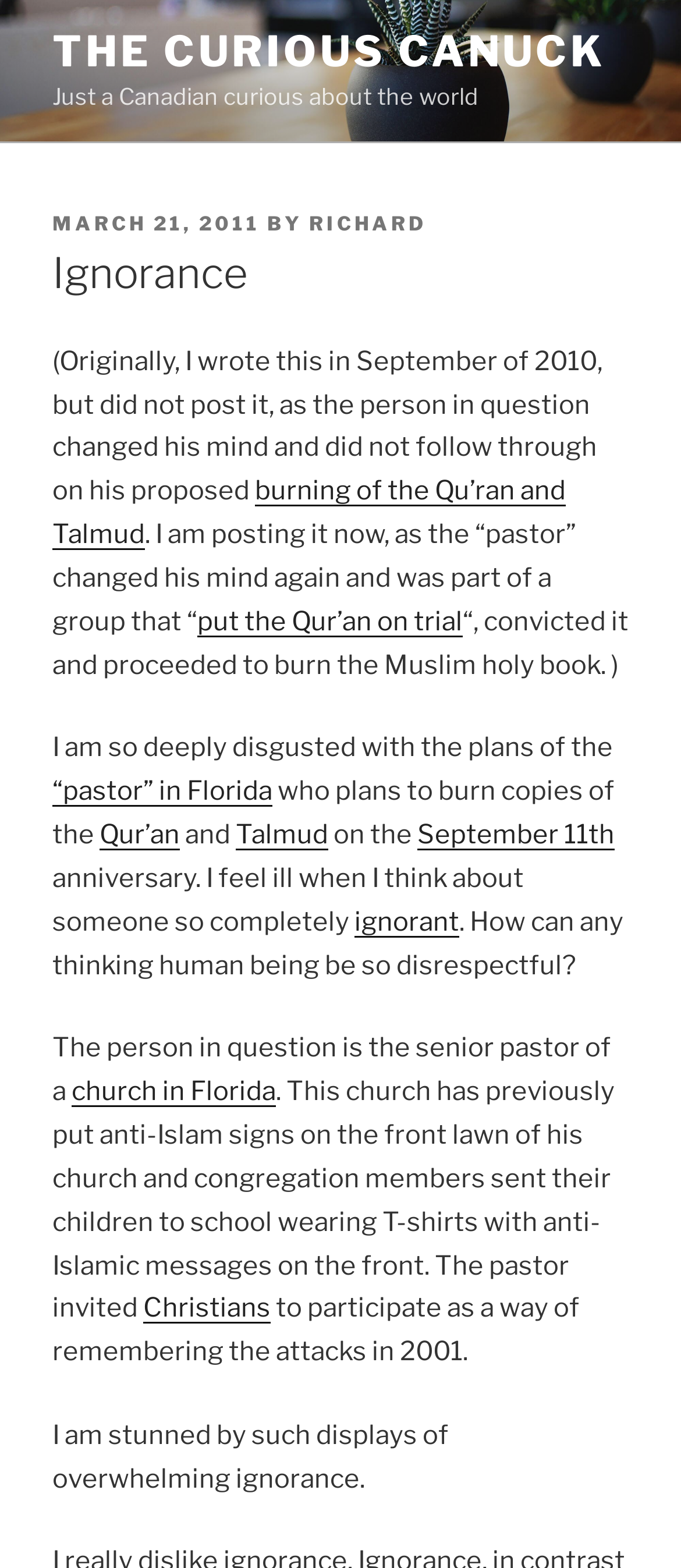Please specify the bounding box coordinates of the clickable section necessary to execute the following command: "Explore the link about the church in Florida".

[0.105, 0.686, 0.405, 0.706]